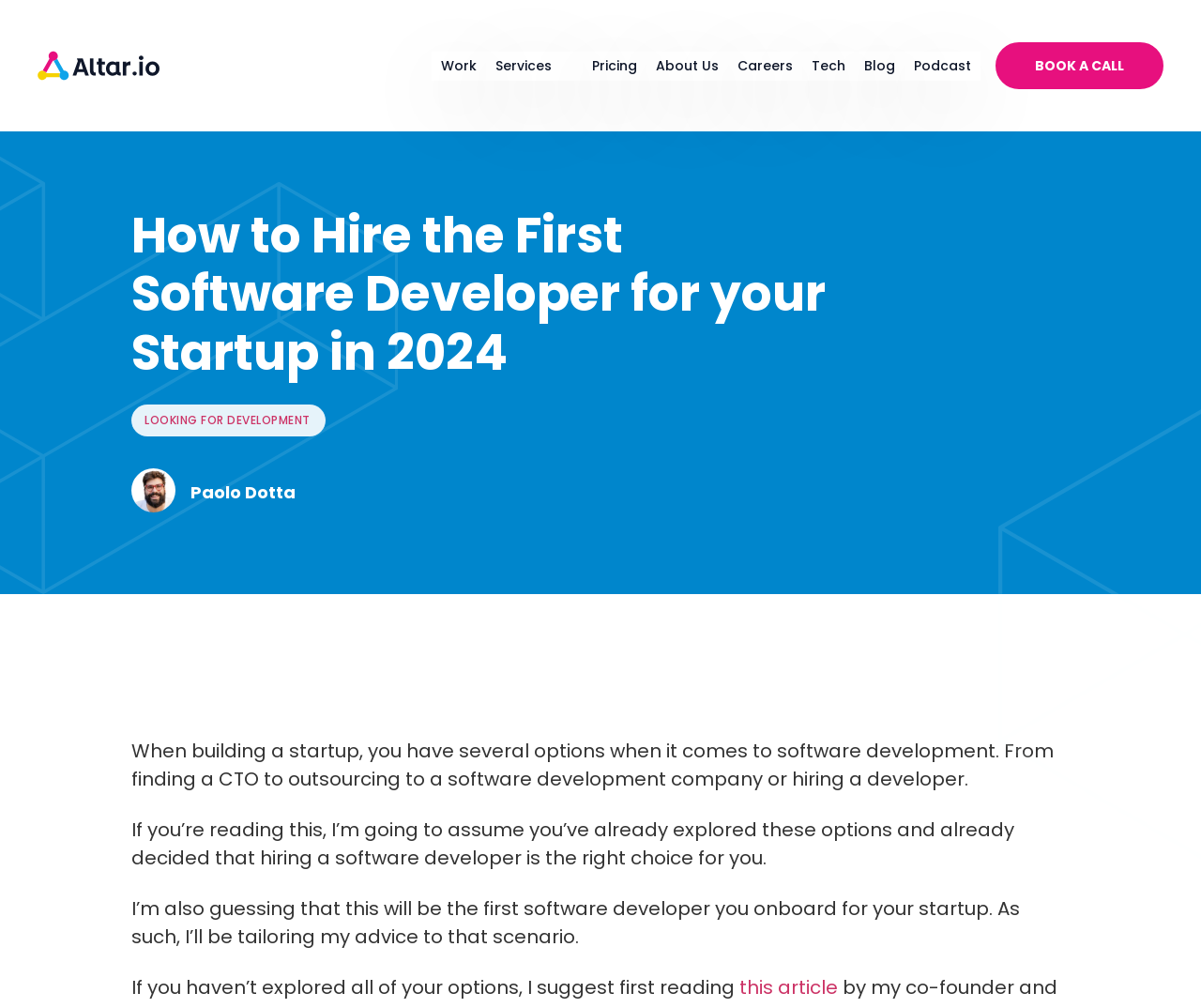Could you provide the bounding box coordinates for the portion of the screen to click to complete this instruction: "Explore the 'Services' page"?

[0.405, 0.051, 0.485, 0.08]